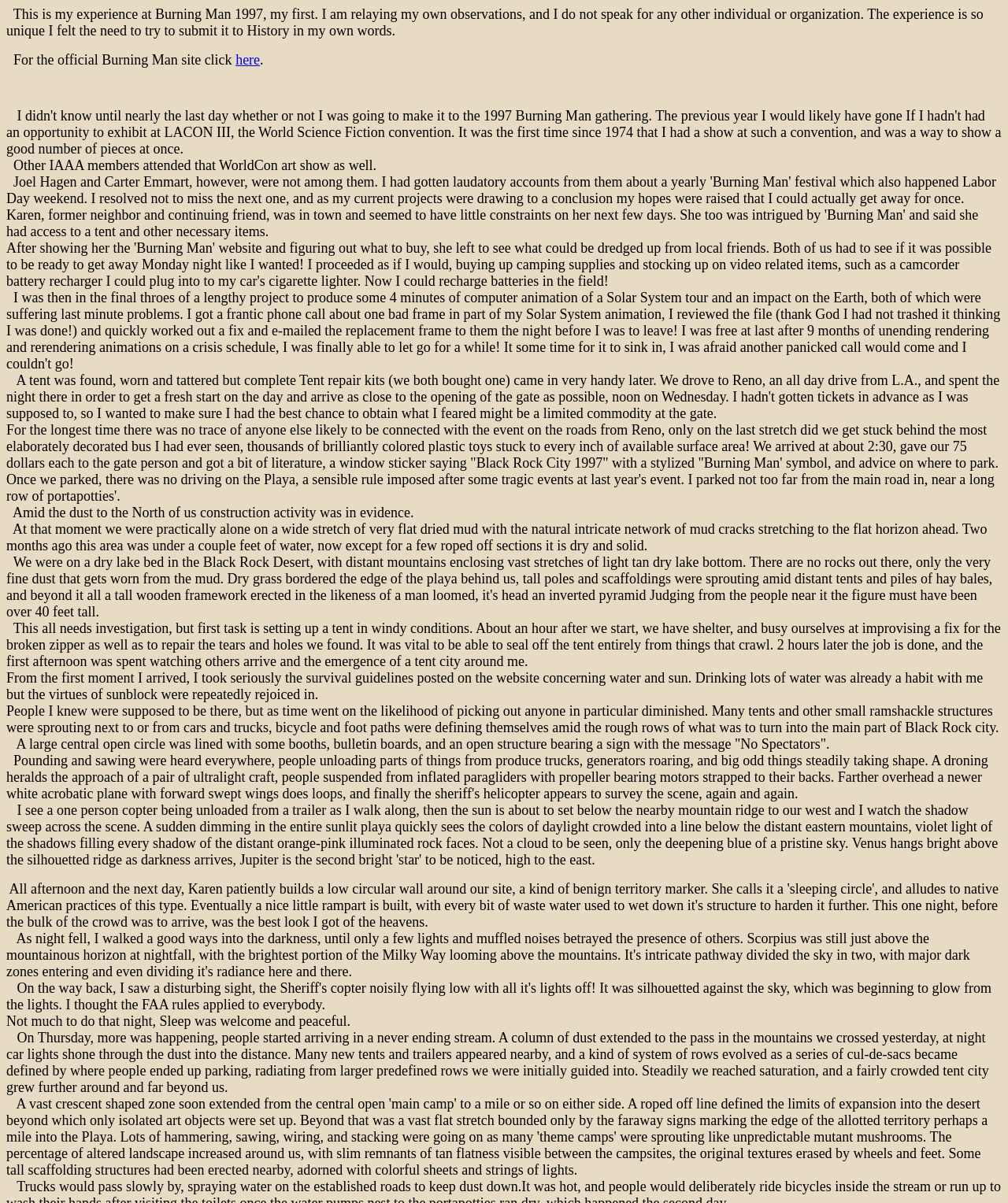What is the author's first Burning Man experience?
Carefully examine the image and provide a detailed answer to the question.

The author mentions 'Burning Man 1997-my first' in the title, and throughout the text, they describe their experiences and observations at the event, indicating that 1997 was their first time attending Burning Man.